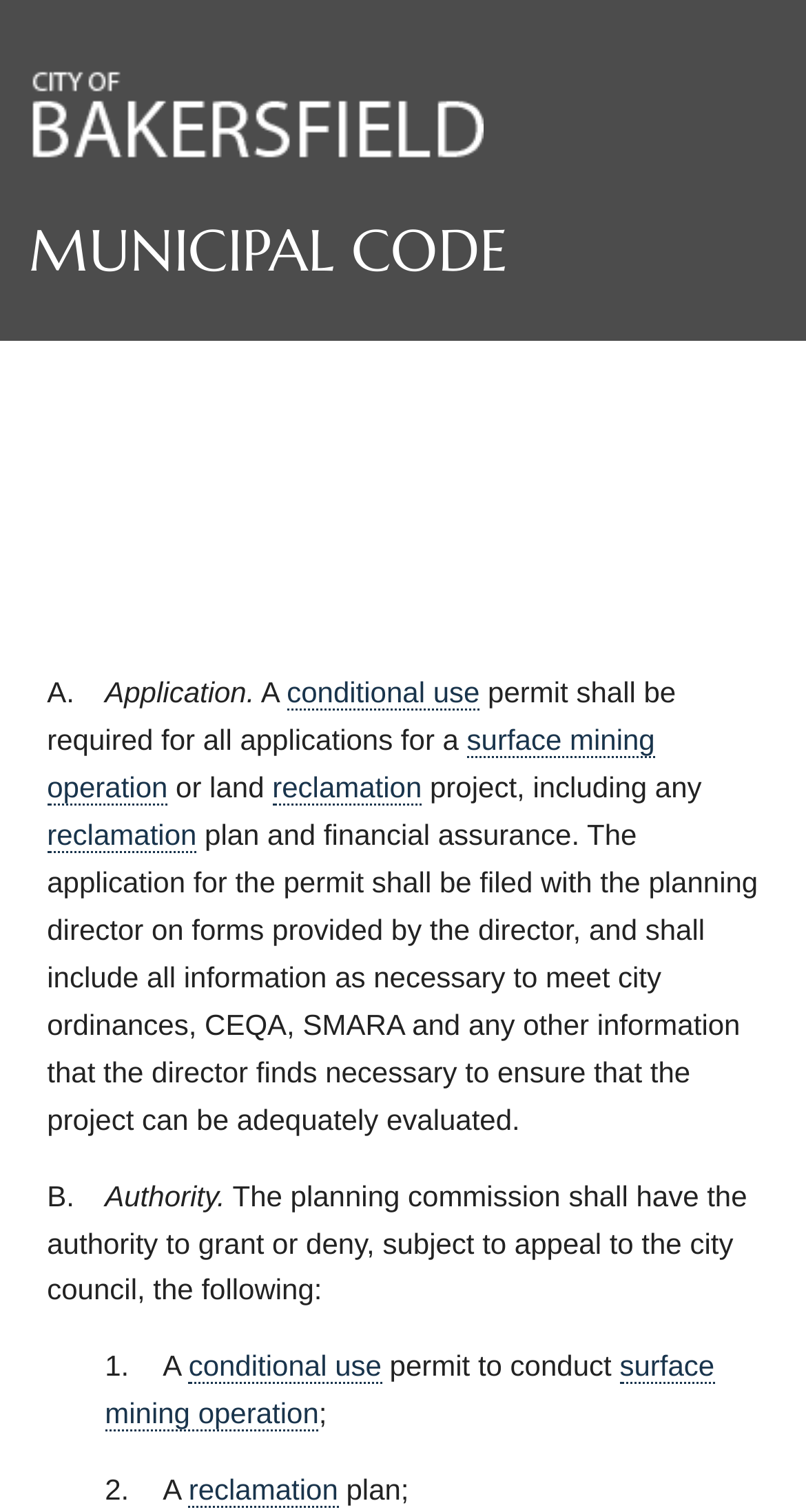What is the notice requirement for mining operations in a floodplain?
Refer to the image and give a detailed response to the question.

According to the webpage, if mining operations are proposed in the one-hundred-year floodplain of any watercourse, the Planning Director shall notify the State Department of Conservation of the filing of the application within thirty days of acceptance of an application as complete.